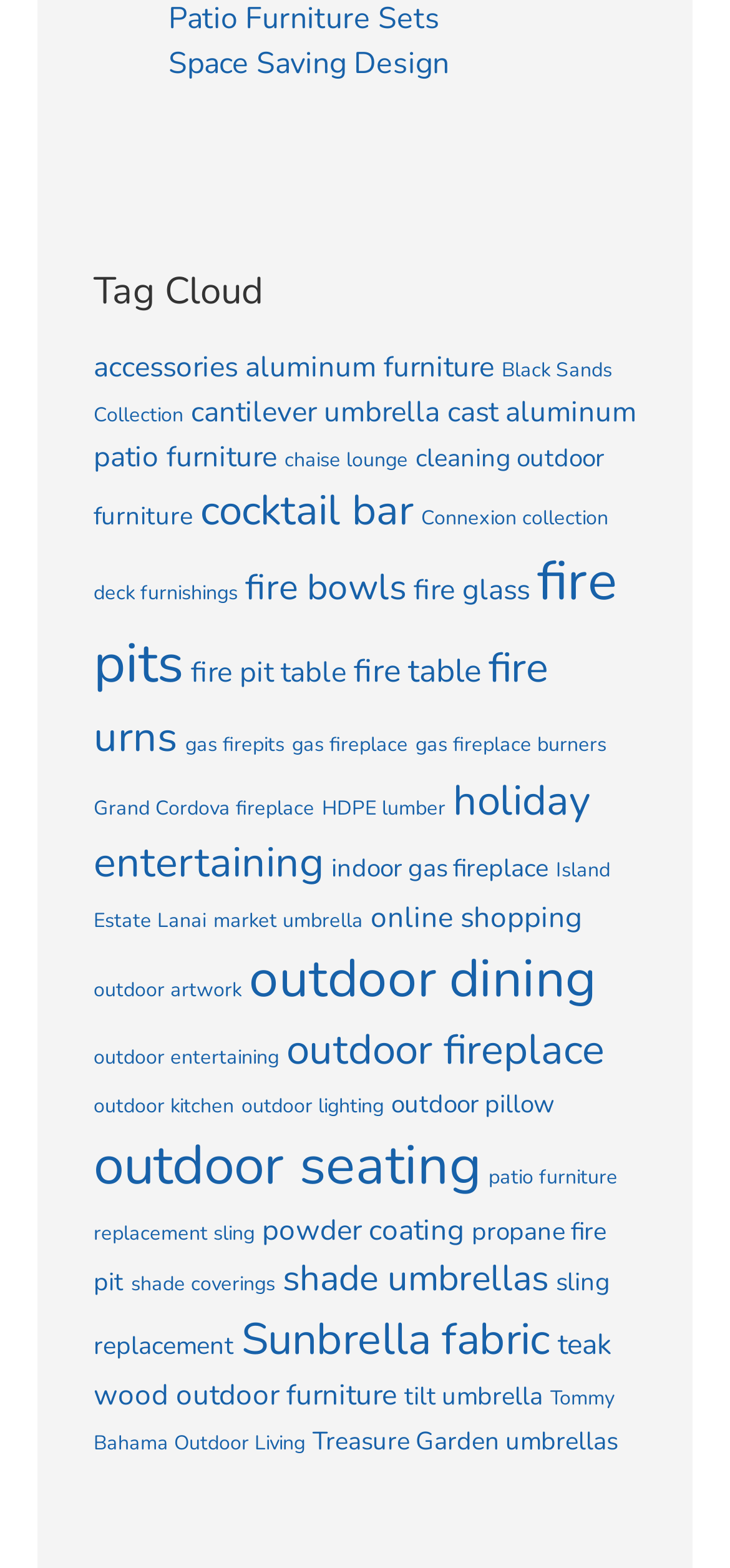Reply to the question with a brief word or phrase: What is the purpose of the 'cleaning outdoor furniture' category?

Cleaning